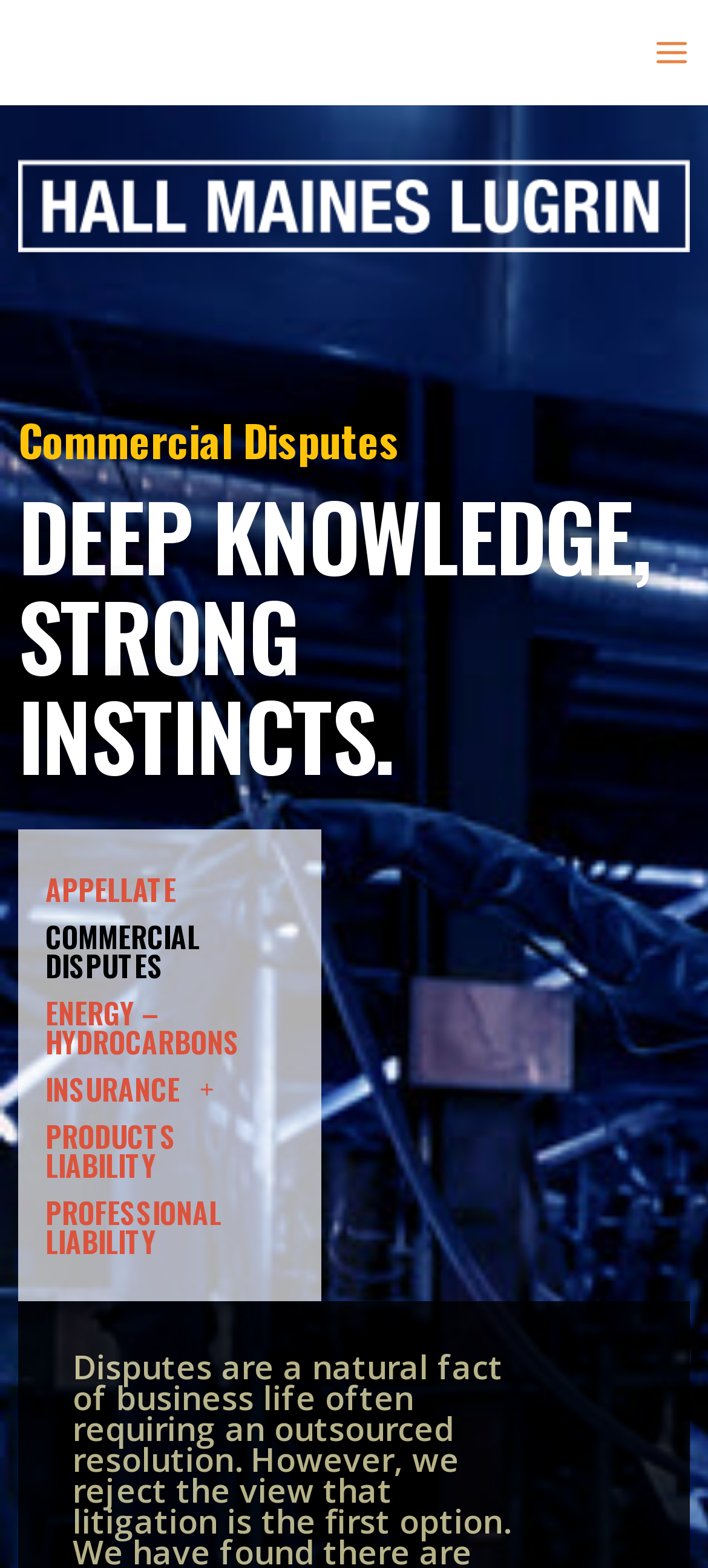What is the purpose of the 'Main Menu' button?
Utilize the information in the image to give a detailed answer to the question.

The 'Main Menu' button is a UI element that, when clicked, expands the menu. This is inferred from the 'expanded: False' property of the button, indicating that it is currently not expanded, and the presence of other menu items that can be accessed by expanding the menu.